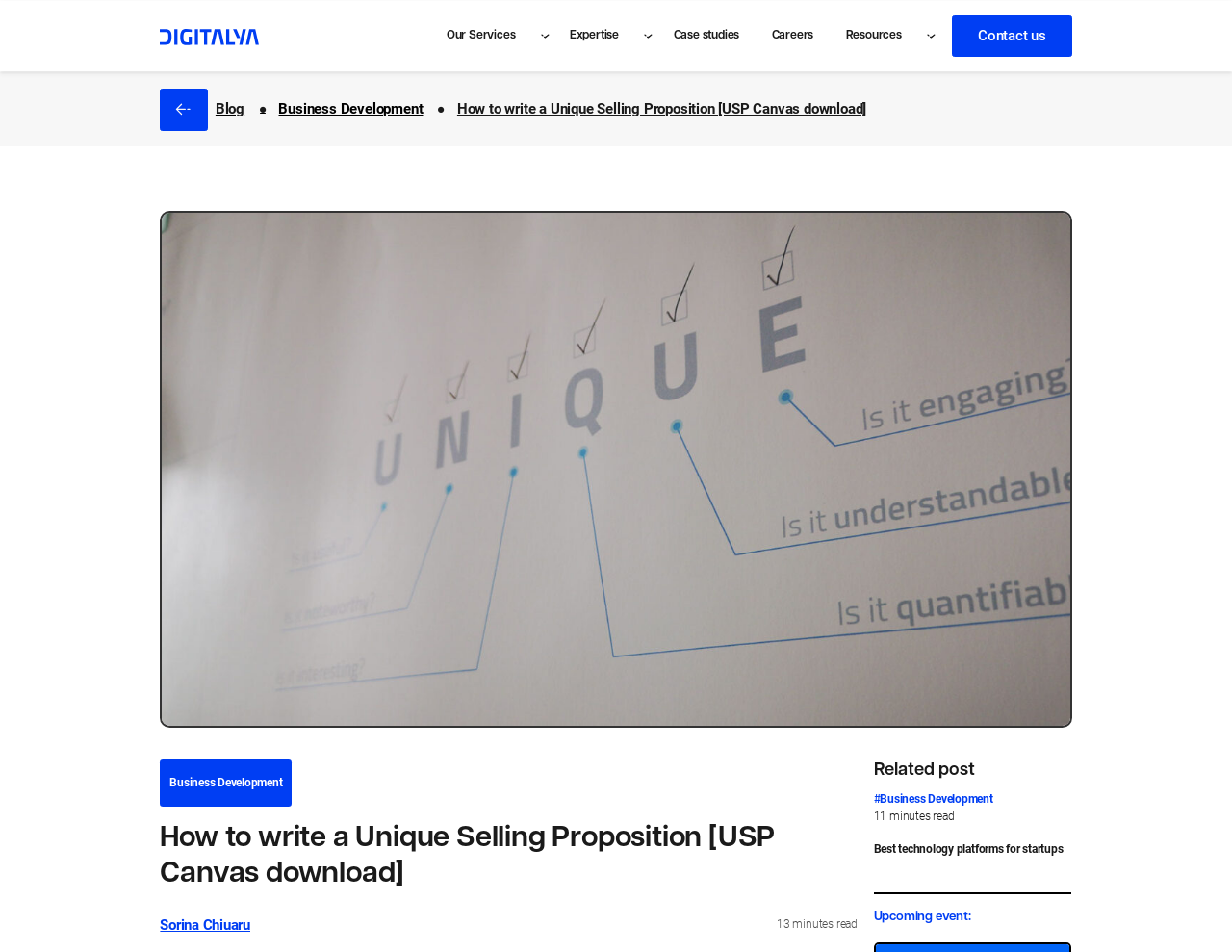Using the provided description Best technology platforms for startups, find the bounding box coordinates for the UI element. Provide the coordinates in (top-left x, top-left y, bottom-right x, bottom-right y) format, ensuring all values are between 0 and 1.

[0.709, 0.885, 0.863, 0.899]